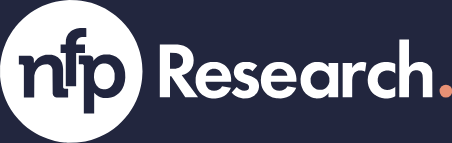What is the color scheme of the logo?
Using the picture, provide a one-word or short phrase answer.

Dark shades